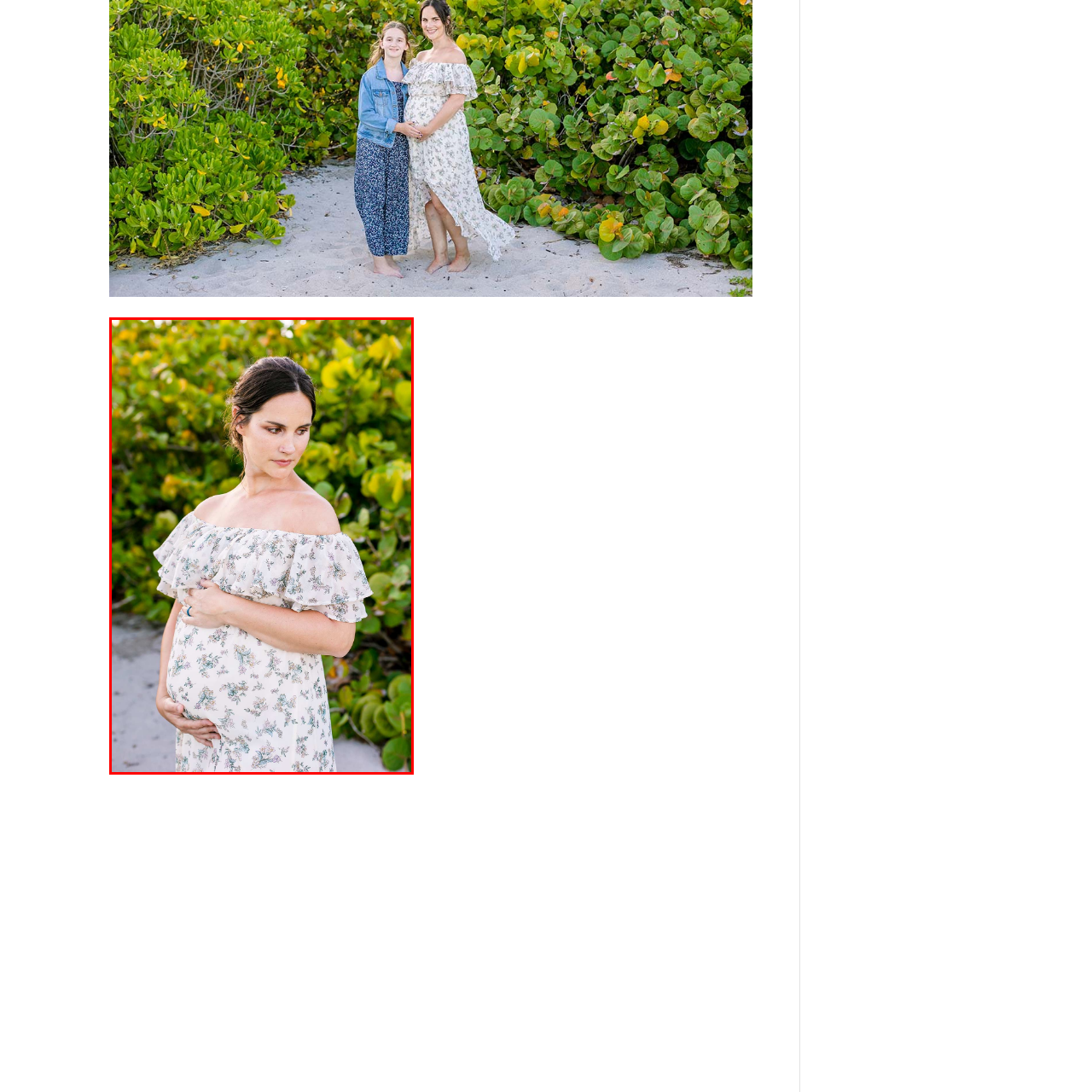Focus on the image surrounded by the red bounding box, please answer the following question using a single word or phrase: What type of dress is the woman wearing?

Floral maternity dress